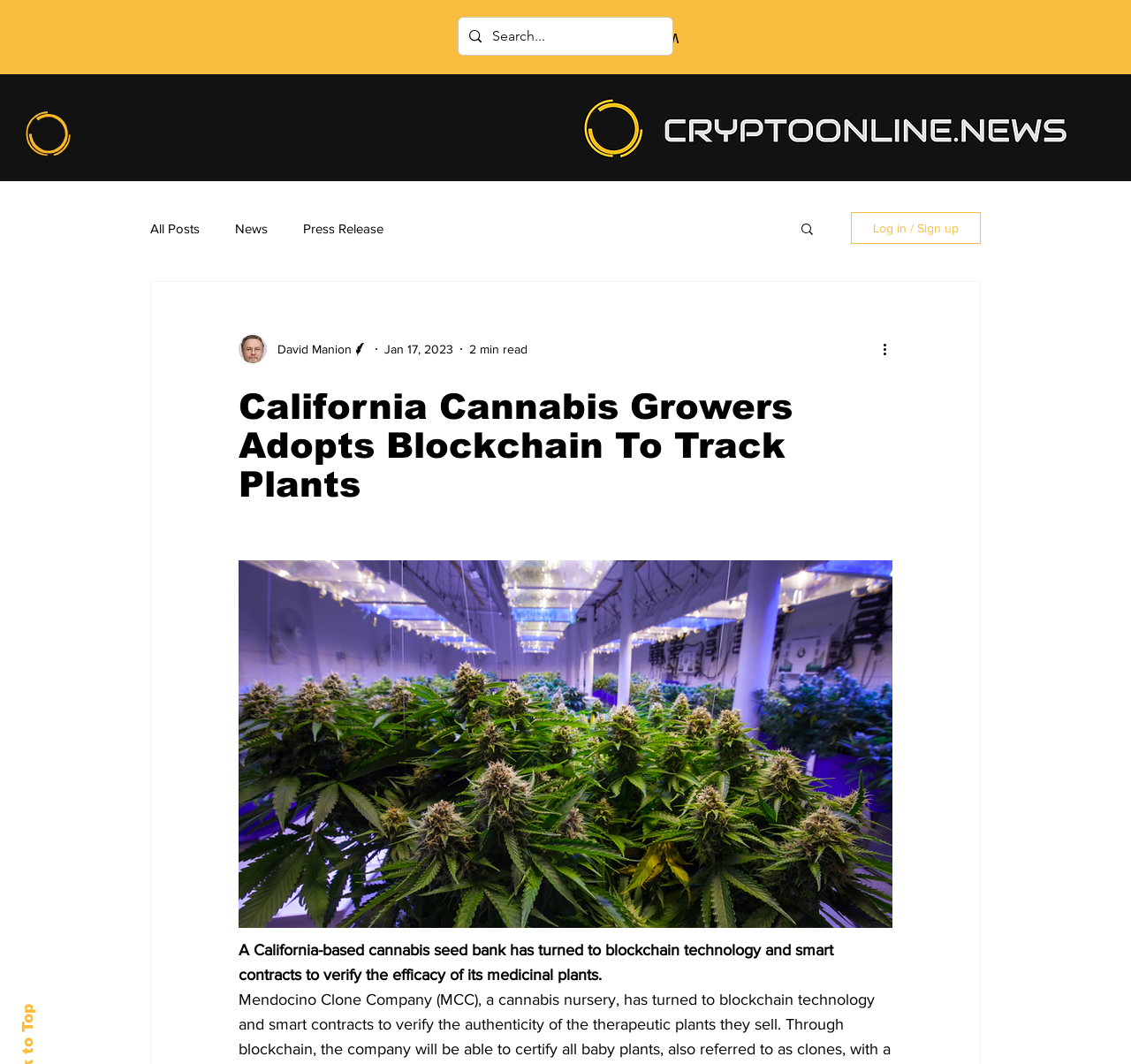Answer the question below using just one word or a short phrase: 
What is the topic of the article?

Blockchain and cannabis